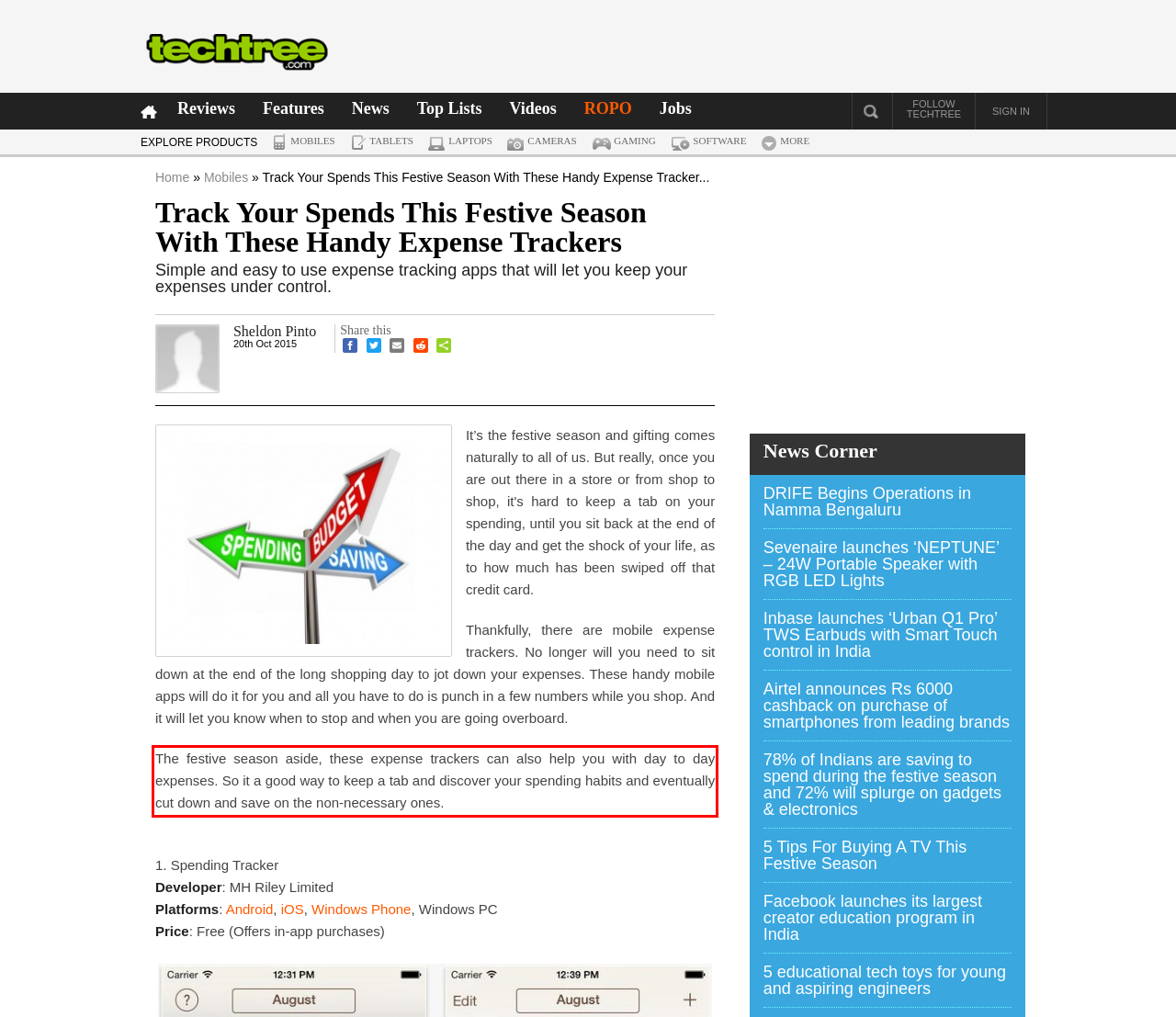Given a webpage screenshot with a red bounding box, perform OCR to read and deliver the text enclosed by the red bounding box.

The festive season aside, these expense trackers can also help you with day to day expenses. So it a good way to keep a tab and discover your spending habits and eventually cut down and save on the non-necessary ones.